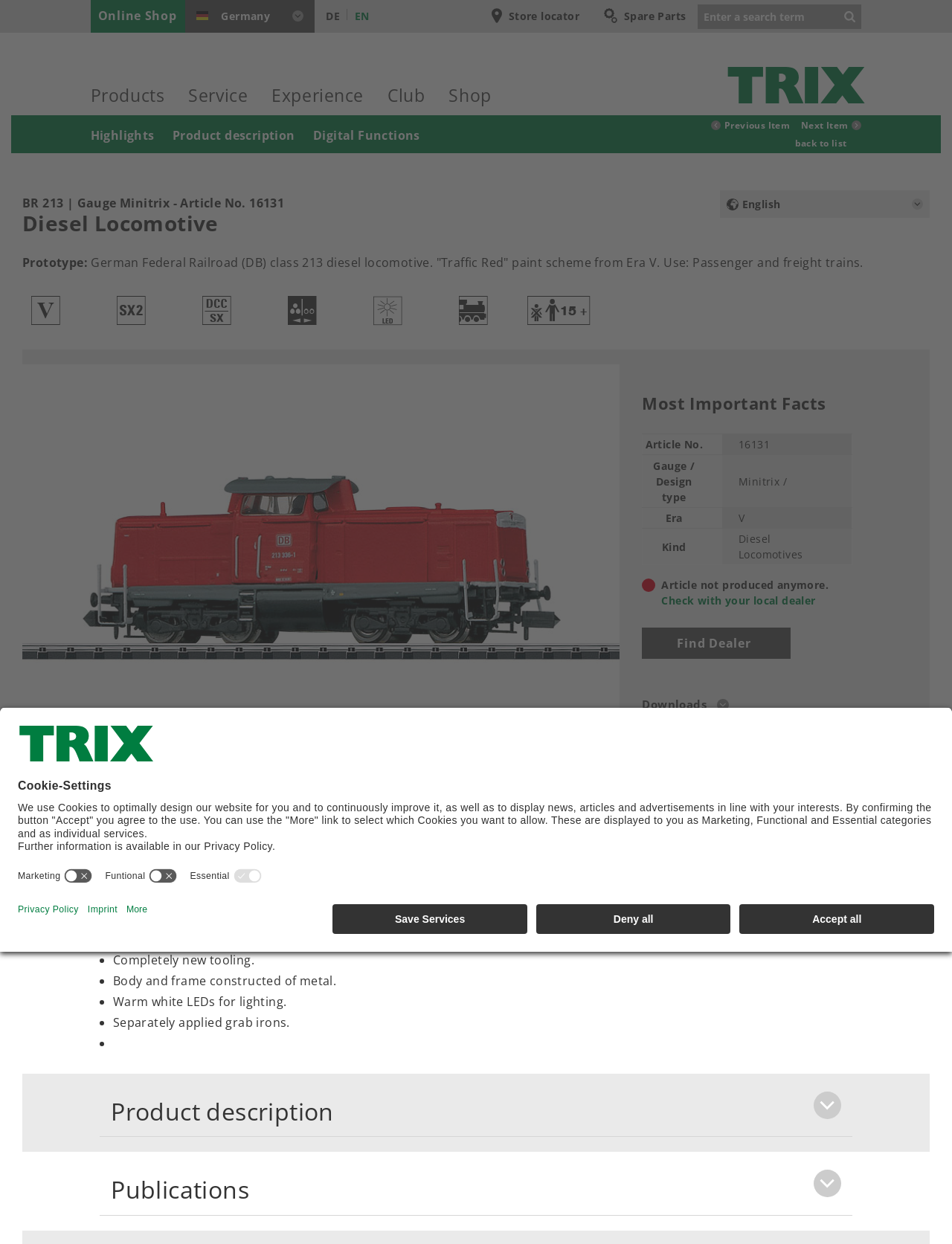Give a concise answer using only one word or phrase for this question:
Is the article still produced?

No